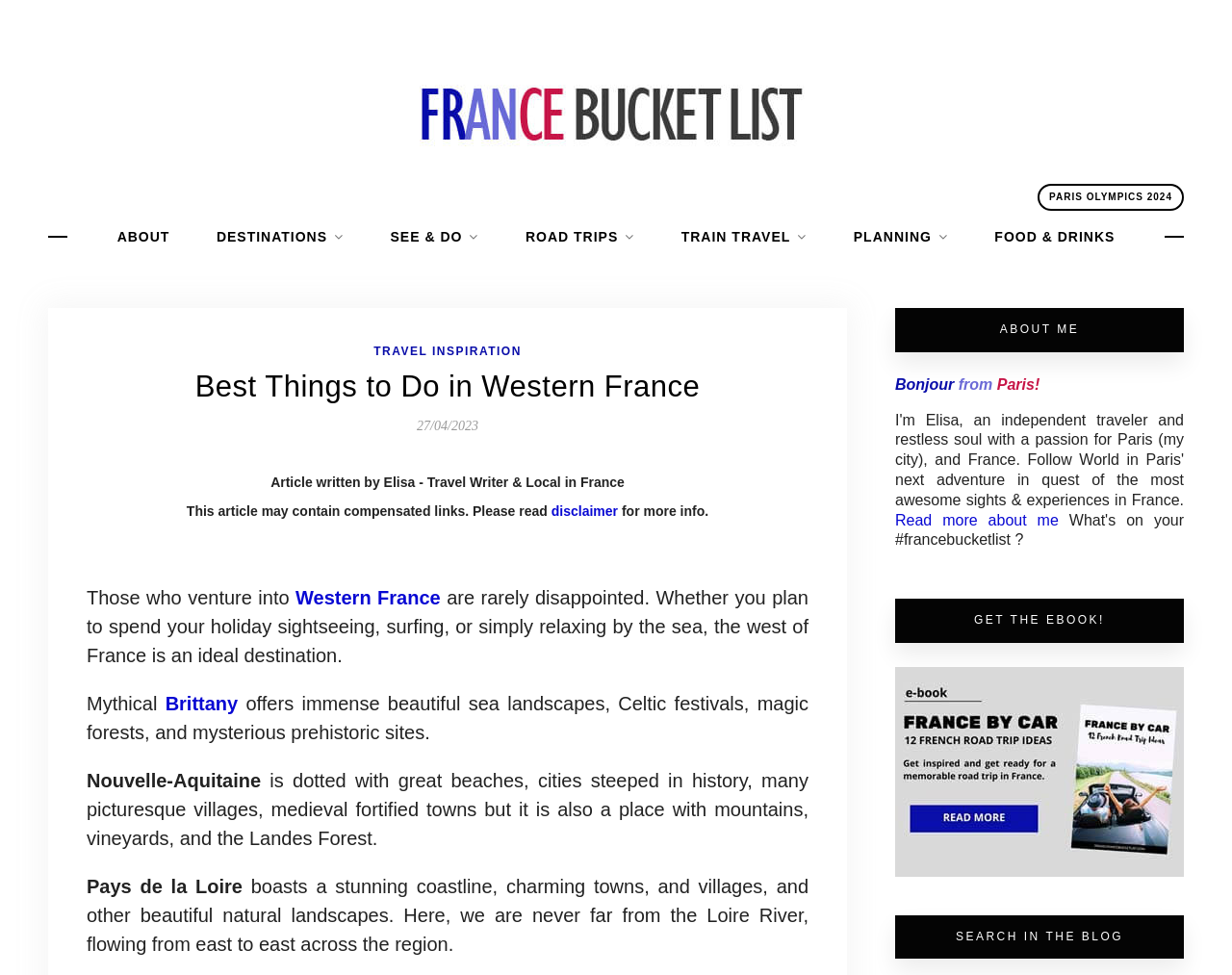Using a single word or phrase, answer the following question: 
What is the name of the author of this article?

Elisa